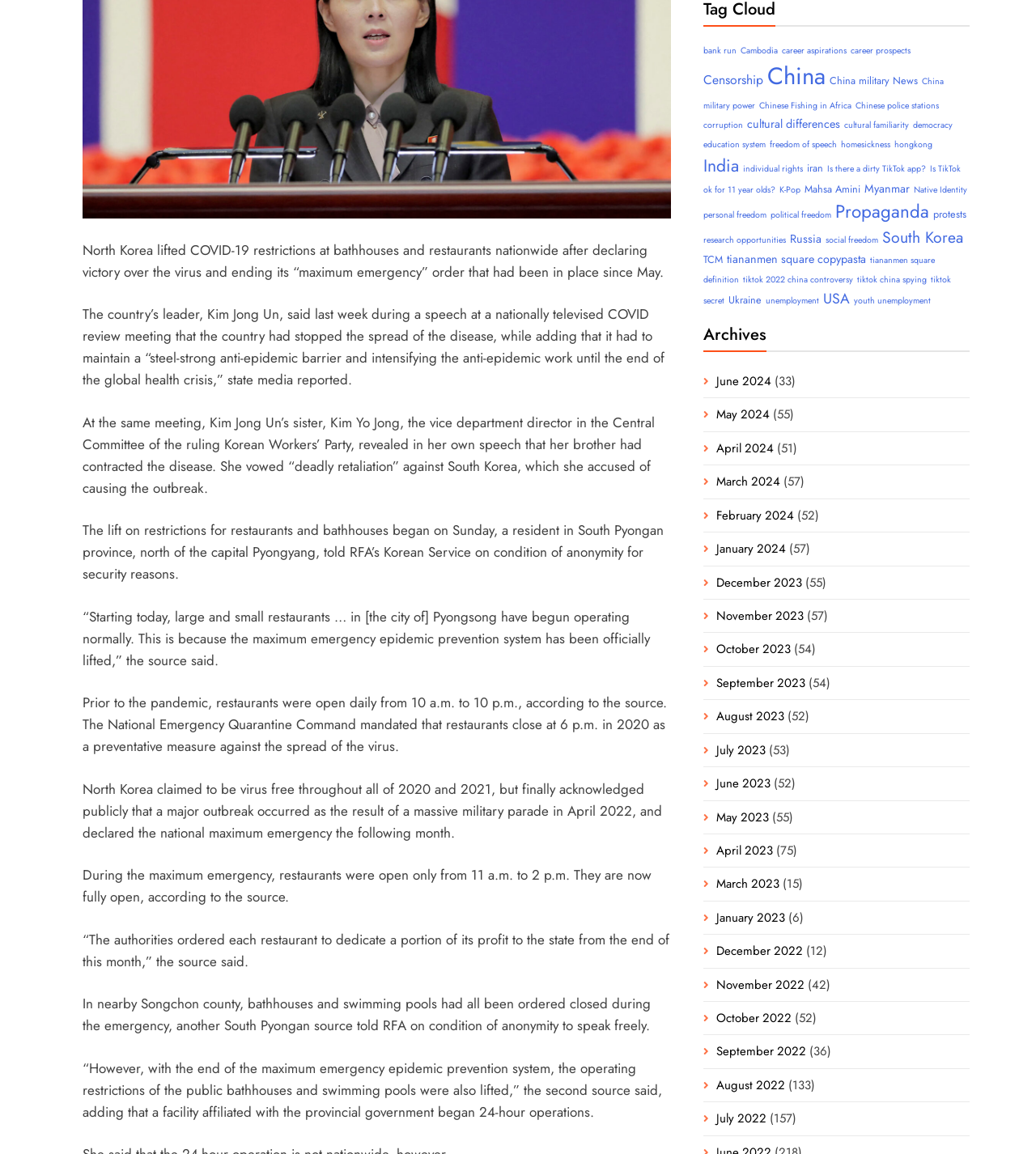Identify the bounding box for the UI element described as: "India". The coordinates should be four float numbers between 0 and 1, i.e., [left, top, right, bottom].

[0.679, 0.133, 0.713, 0.154]